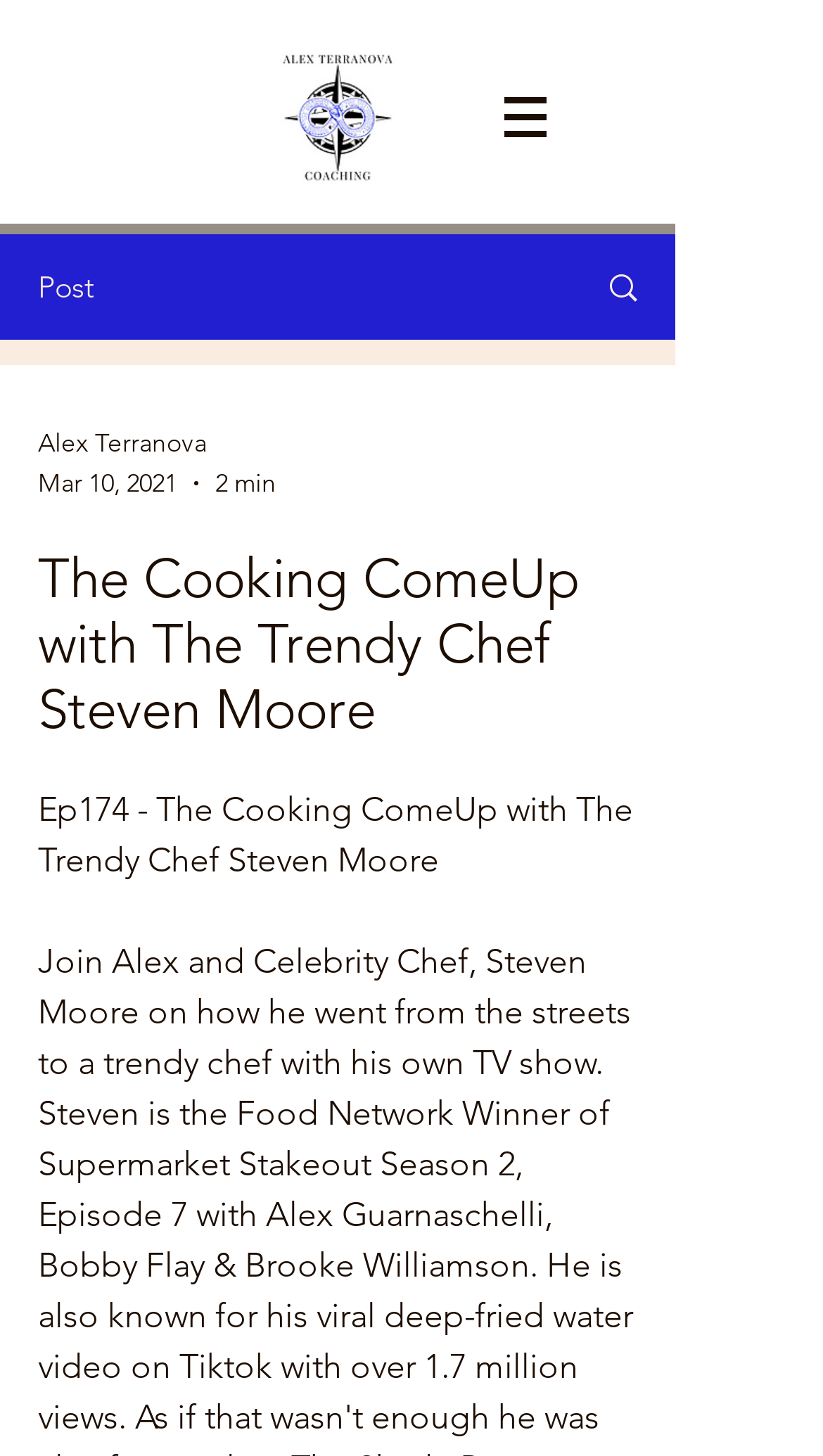What is the logo of the website?
Kindly give a detailed and elaborate answer to the question.

I found the answer by looking at the image element which says 'AT Coaching Logo.png'. This suggests that the logo of the website is the AT Coaching Logo.